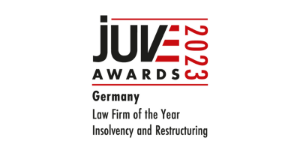Can you look at the image and give a comprehensive answer to the question:
What is the country where the award is given?

The country where the award is given can be determined by analyzing the visual elements and typography of the logo, which specifically mentions the recognition within the legal community in Germany.